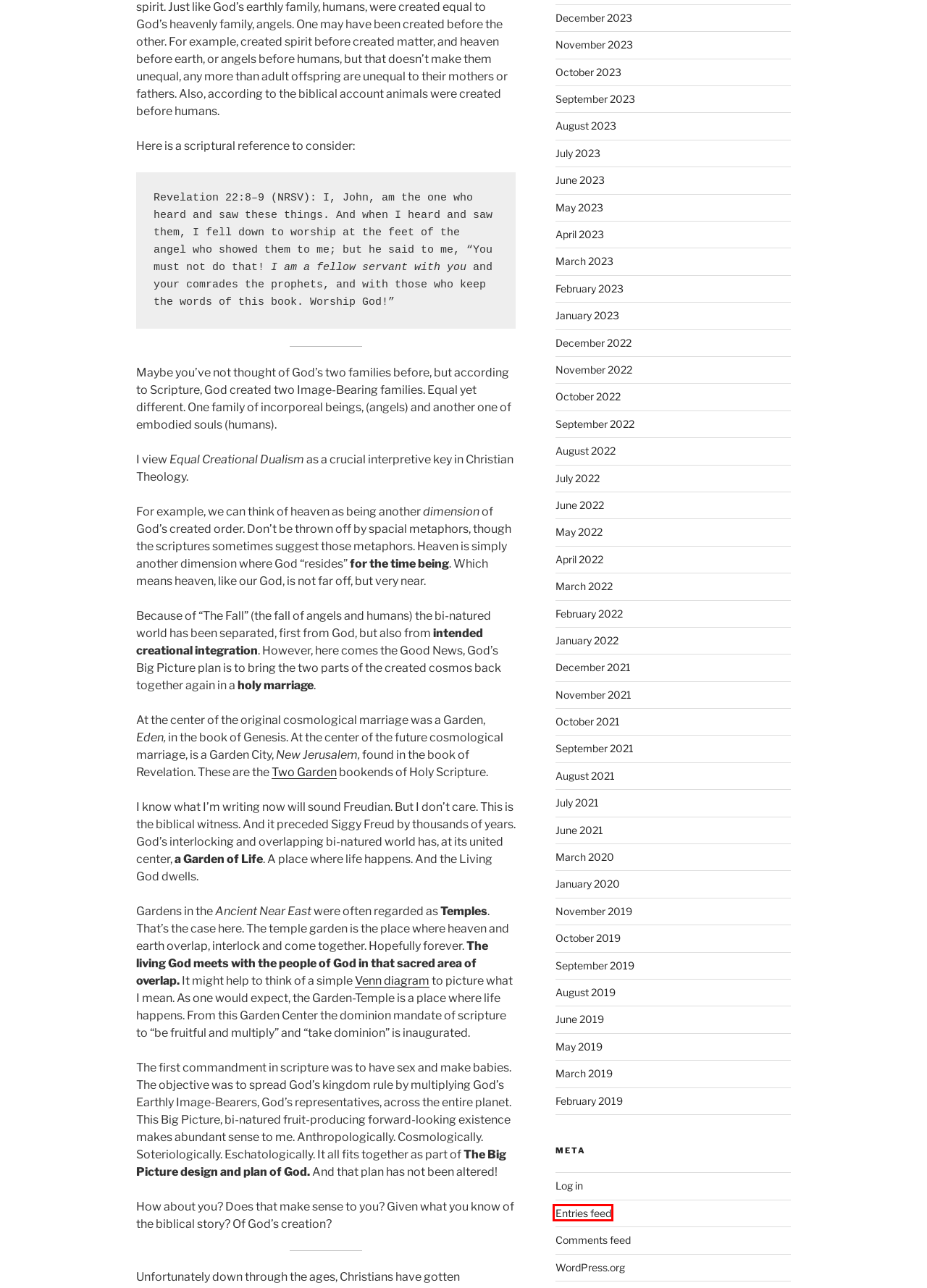You have a screenshot of a webpage with a red rectangle bounding box. Identify the best webpage description that corresponds to the new webpage after clicking the element within the red bounding box. Here are the candidates:
A. September, 2021 - God’s Good Creation
B. God’s Good Creation
C. August, 2021 - God’s Good Creation
D. April, 2022 - God’s Good Creation
E. September, 2023 - God’s Good Creation
F. December, 2022 - God’s Good Creation
G. May, 2022 - God’s Good Creation
H. December, 2023 - God’s Good Creation

B